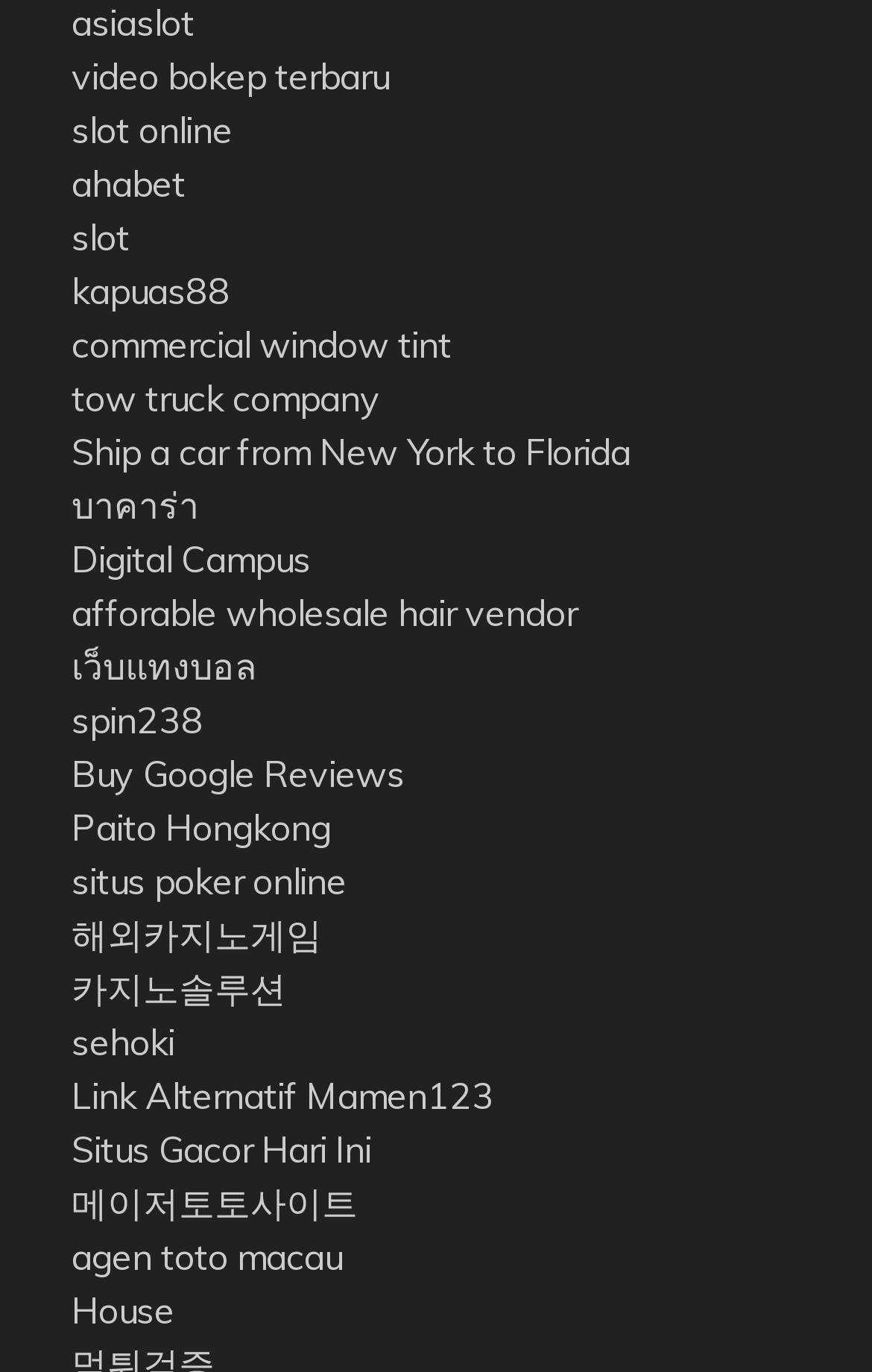Find the bounding box coordinates of the clickable element required to execute the following instruction: "visit video bokep terbaru page". Provide the coordinates as four float numbers between 0 and 1, i.e., [left, top, right, bottom].

[0.082, 0.039, 0.446, 0.072]